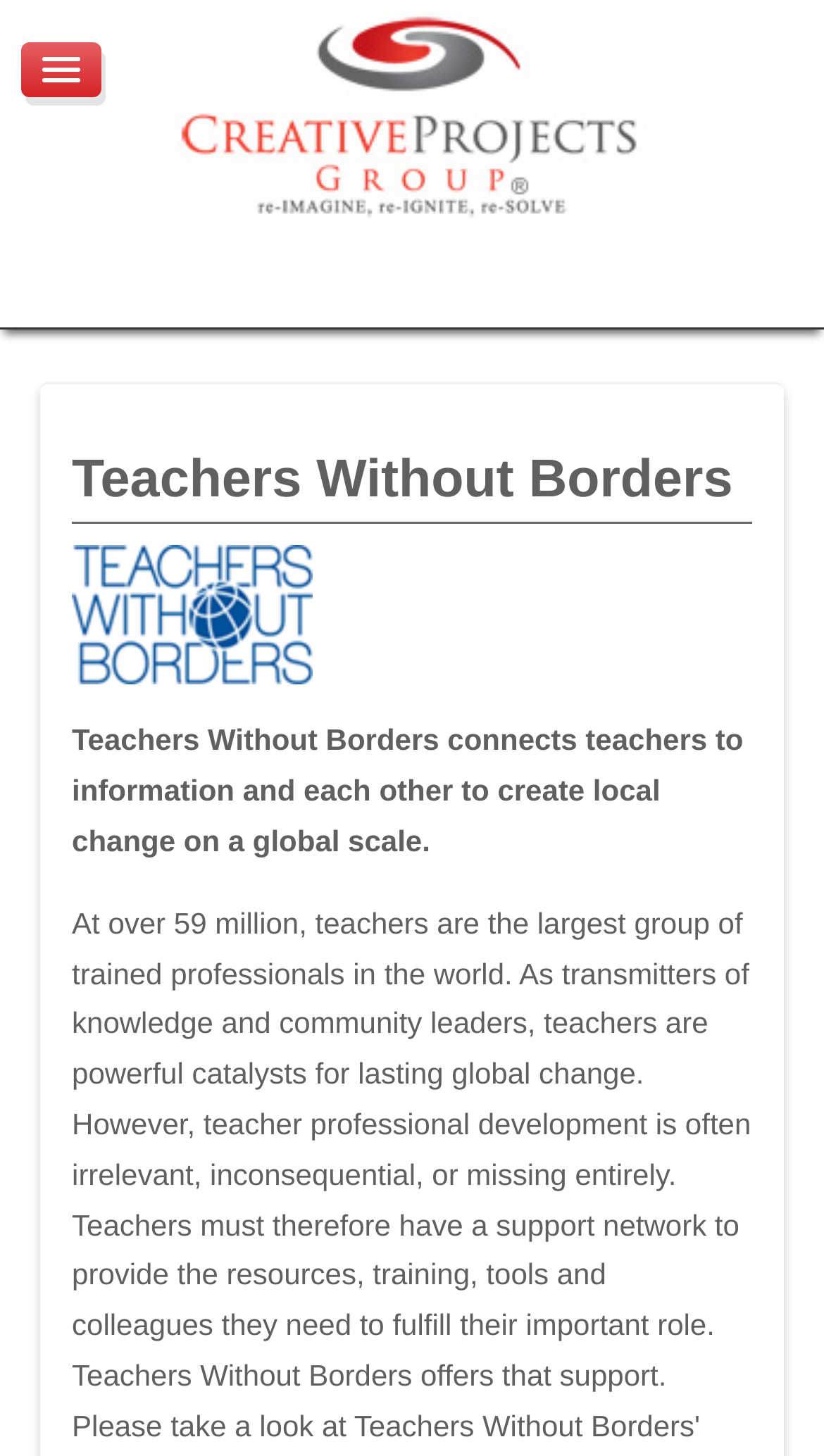Give a short answer using one word or phrase for the question:
What is the image on the page?

twithoutb